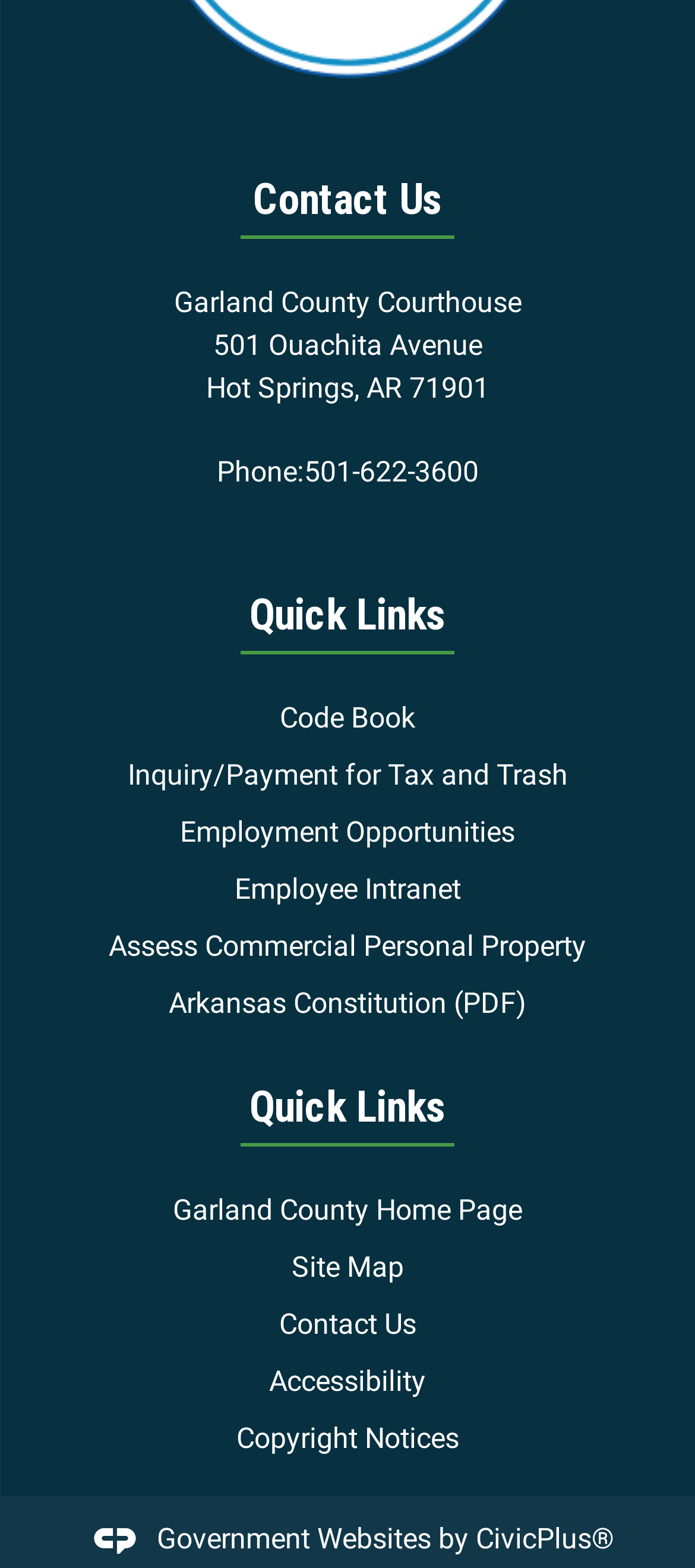Please specify the bounding box coordinates in the format (top-left x, top-left y, bottom-right x, bottom-right y), with values ranging from 0 to 1. Identify the bounding box for the UI component described as follows: Assess Commercial Personal Property

[0.156, 0.592, 0.844, 0.614]